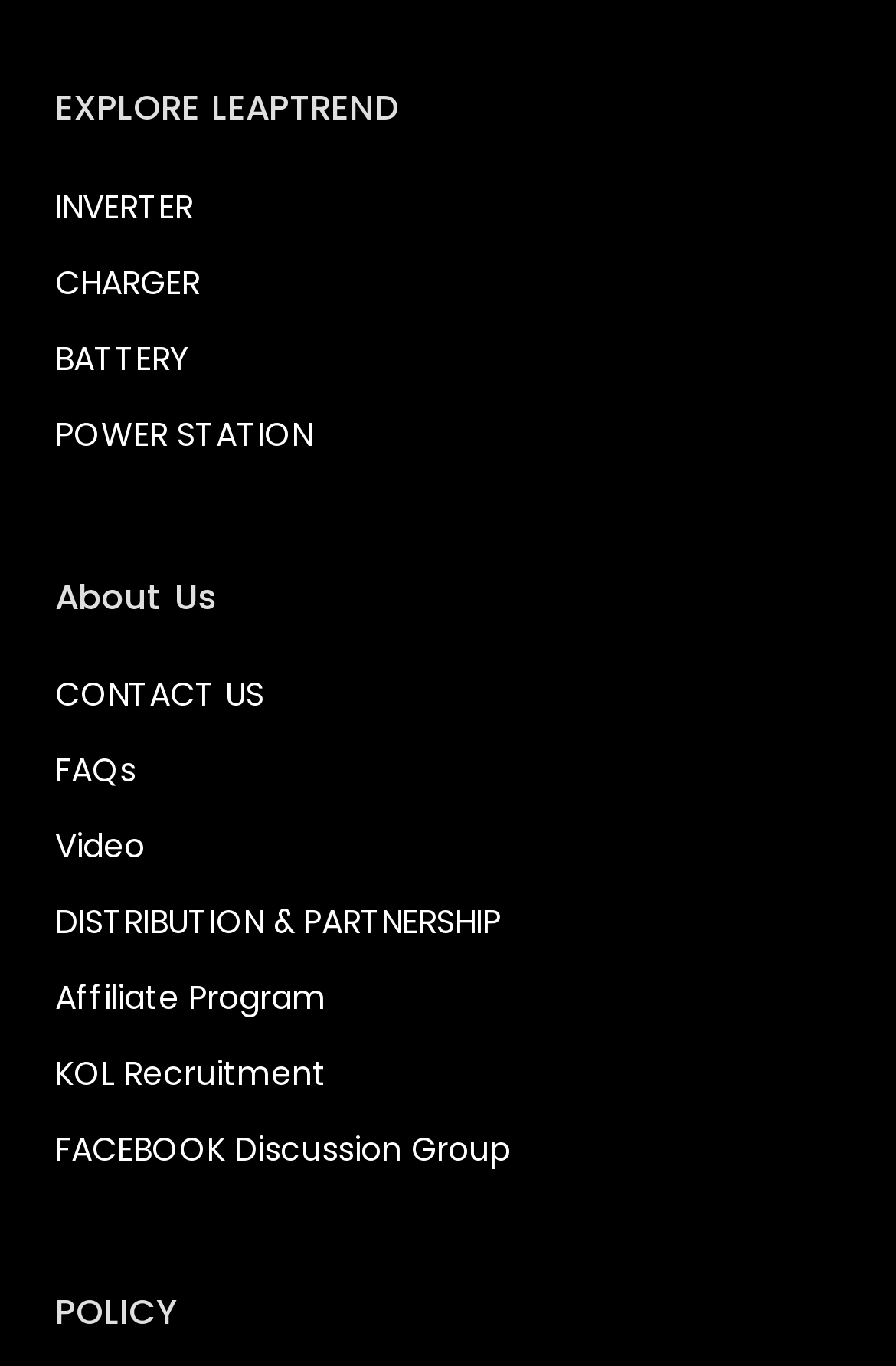Determine the bounding box coordinates for the clickable element required to fulfill the instruction: "Click on INVERTER". Provide the coordinates as four float numbers between 0 and 1, i.e., [left, top, right, bottom].

[0.062, 0.134, 0.938, 0.169]